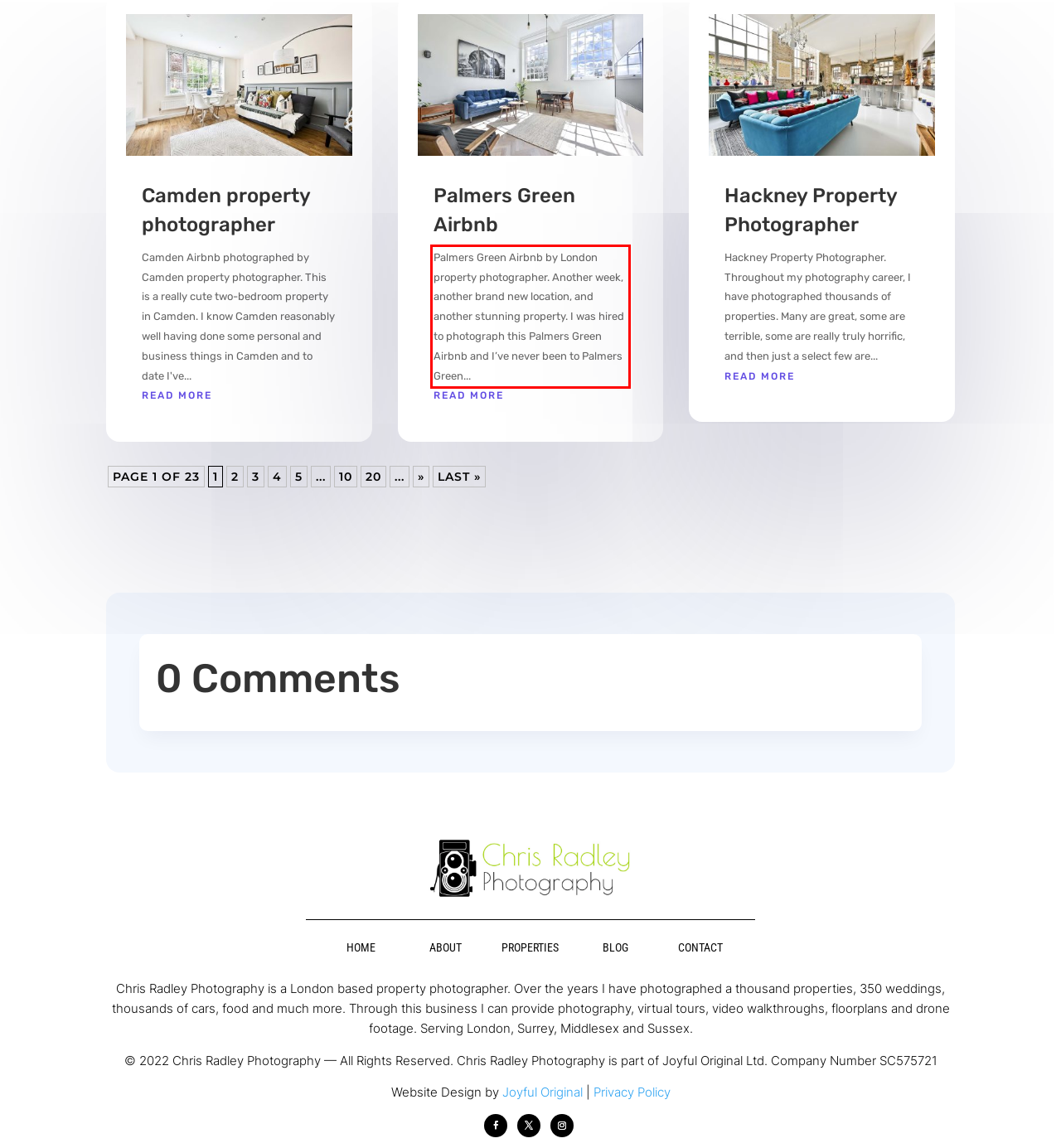Please analyze the screenshot of a webpage and extract the text content within the red bounding box using OCR.

Palmers Green Airbnb by London property photographer. Another week, another brand new location, and another stunning property. I was hired to photograph this Palmers Green Airbnb and I’ve never been to Palmers Green...